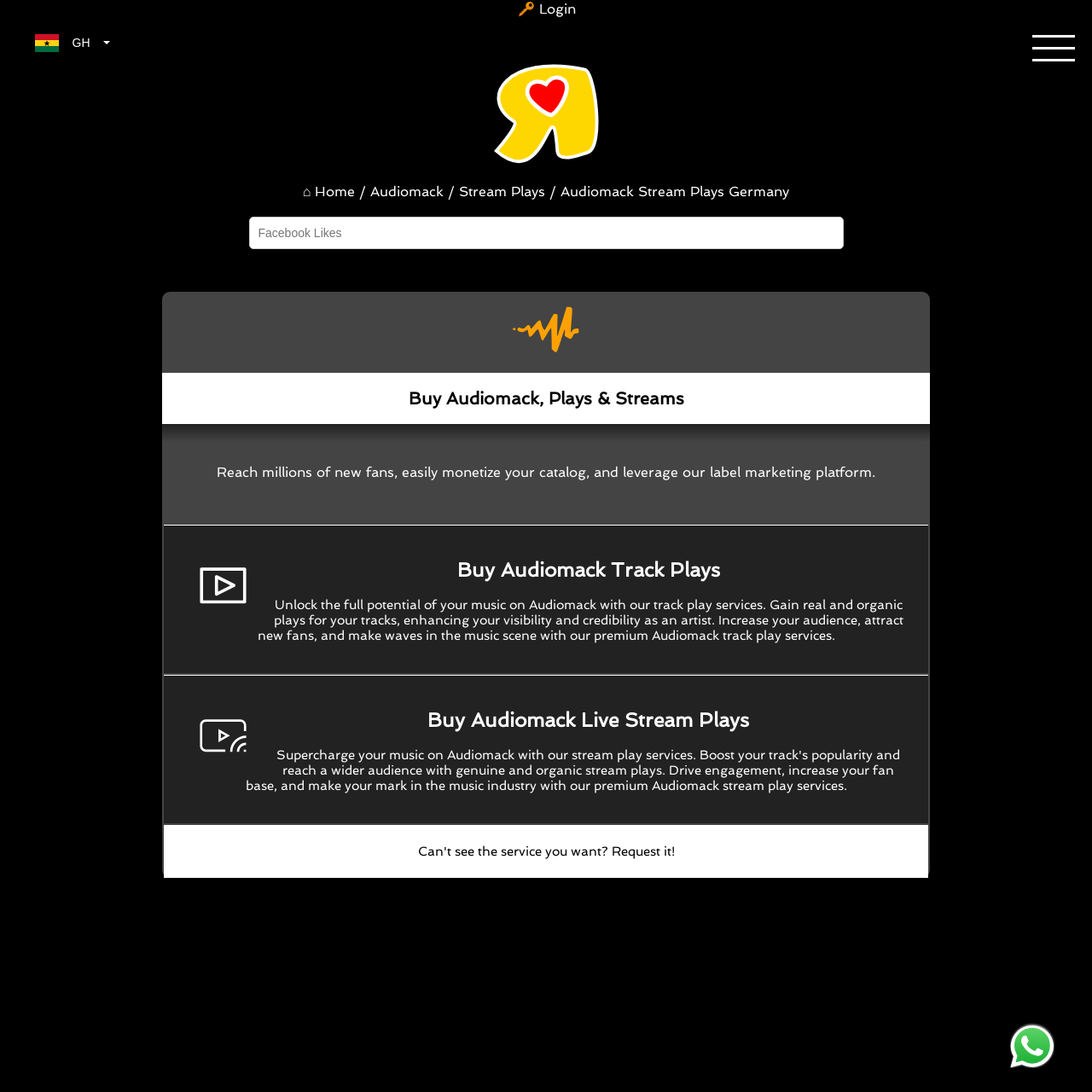Can you give a comprehensive explanation to the question given the content of the image?
What type of content is being promoted on the webpage?

The webpage appears to be promoting music-related content, specifically services to help artists increase their visibility and credibility on Audiomack, a music streaming platform.